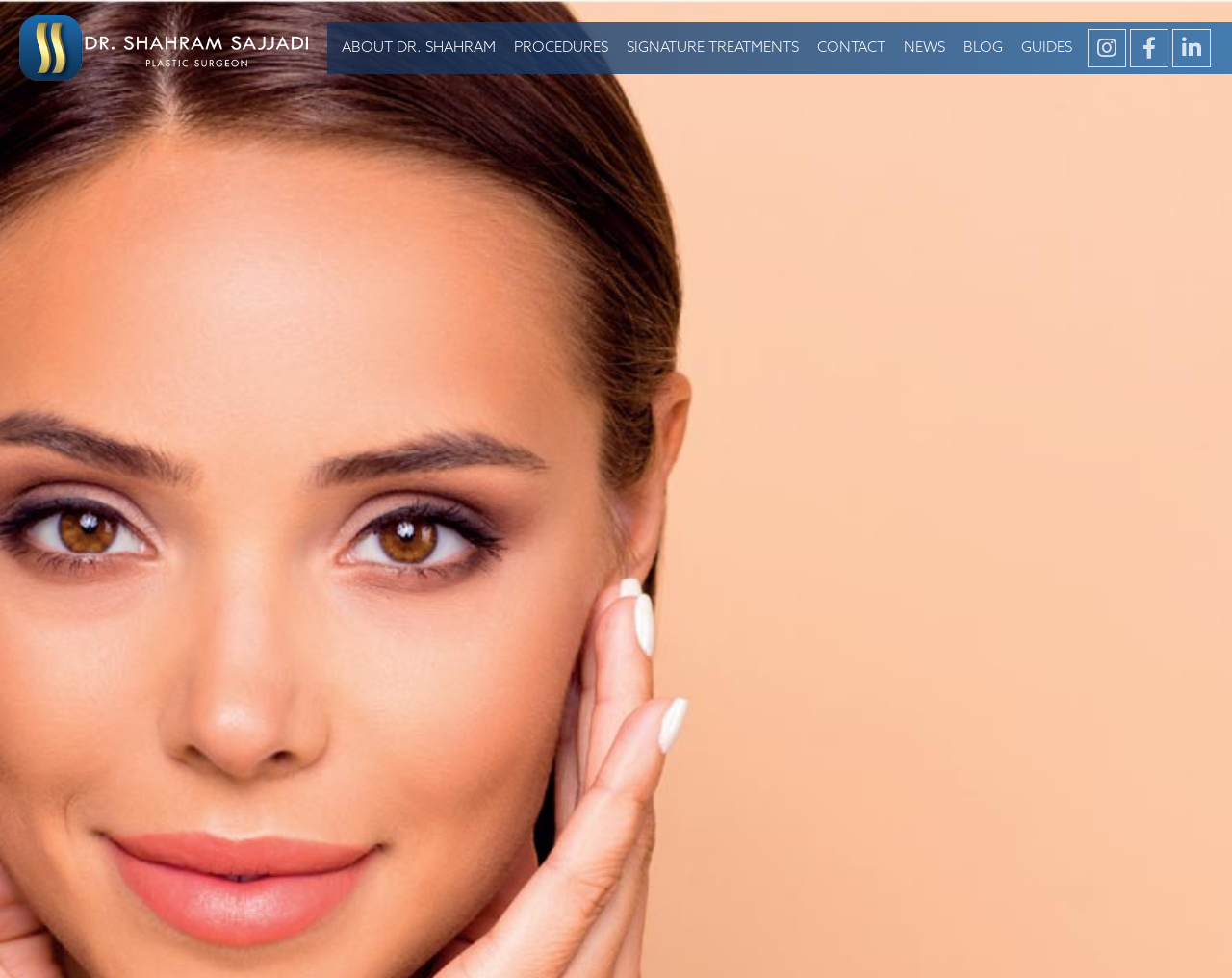Determine the bounding box coordinates of the UI element that matches the following description: "LOWER BODY LIFT". The coordinates should be four float numbers between 0 and 1 in the format [left, top, right, bottom].

[0.729, 0.342, 0.924, 0.379]